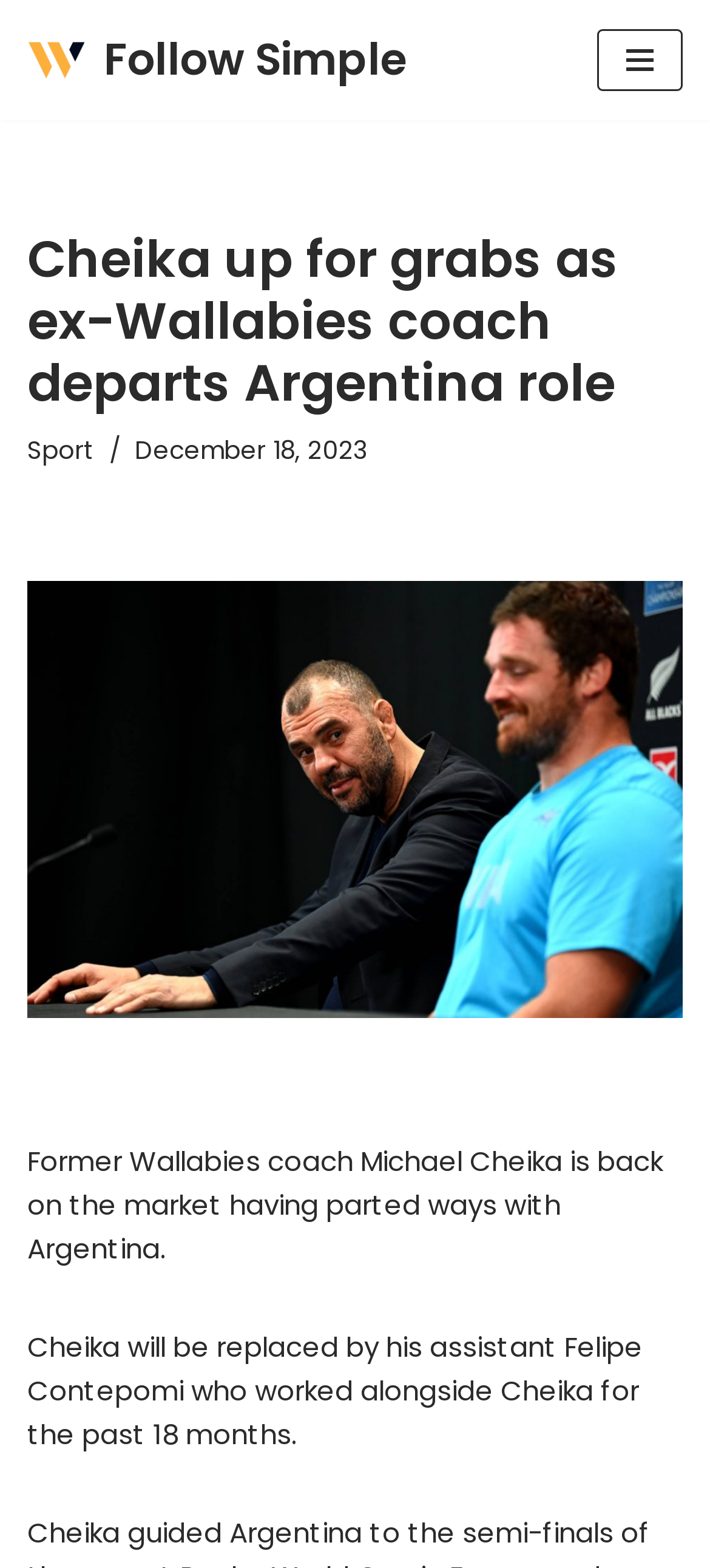What is the date mentioned in the article?
Analyze the screenshot and provide a detailed answer to the question.

I found the answer by looking at the time element that contains the StaticText 'December 18, 2023'.